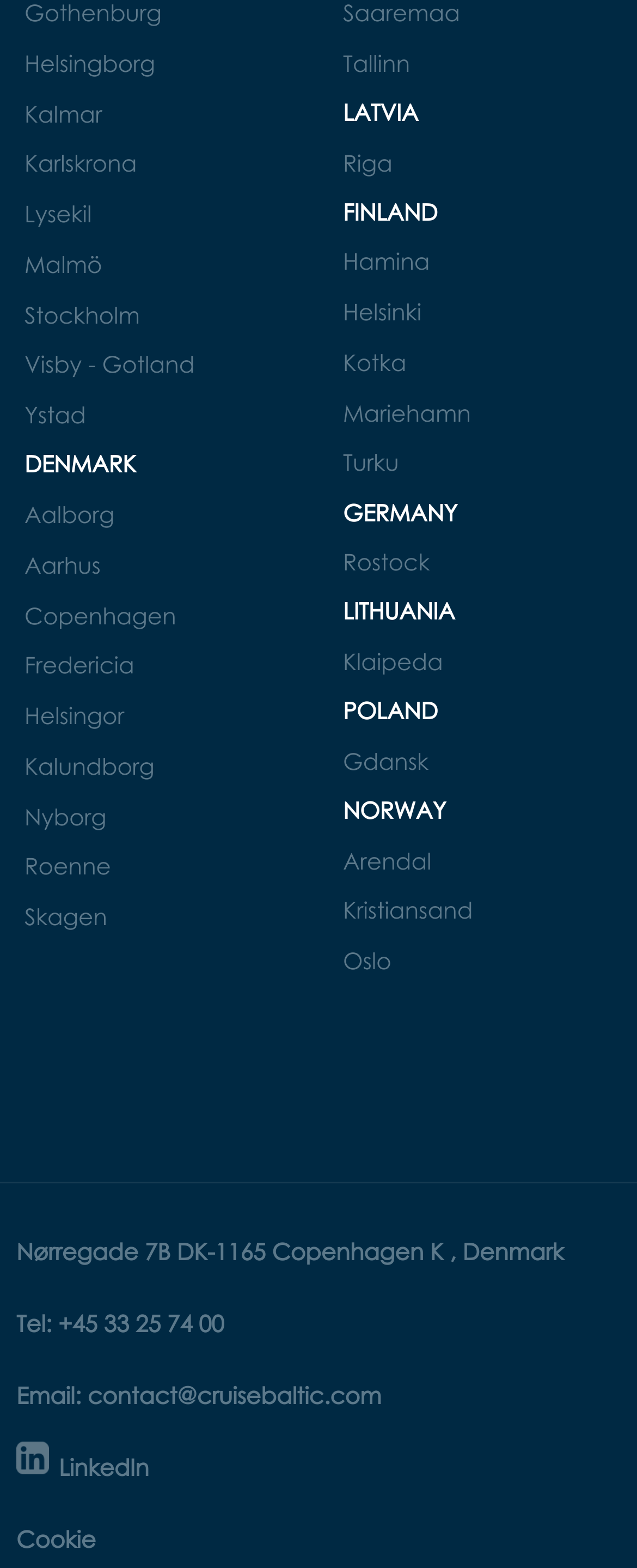Provide your answer to the question using just one word or phrase: What is the email address of the company?

contact@cruisebaltic.com